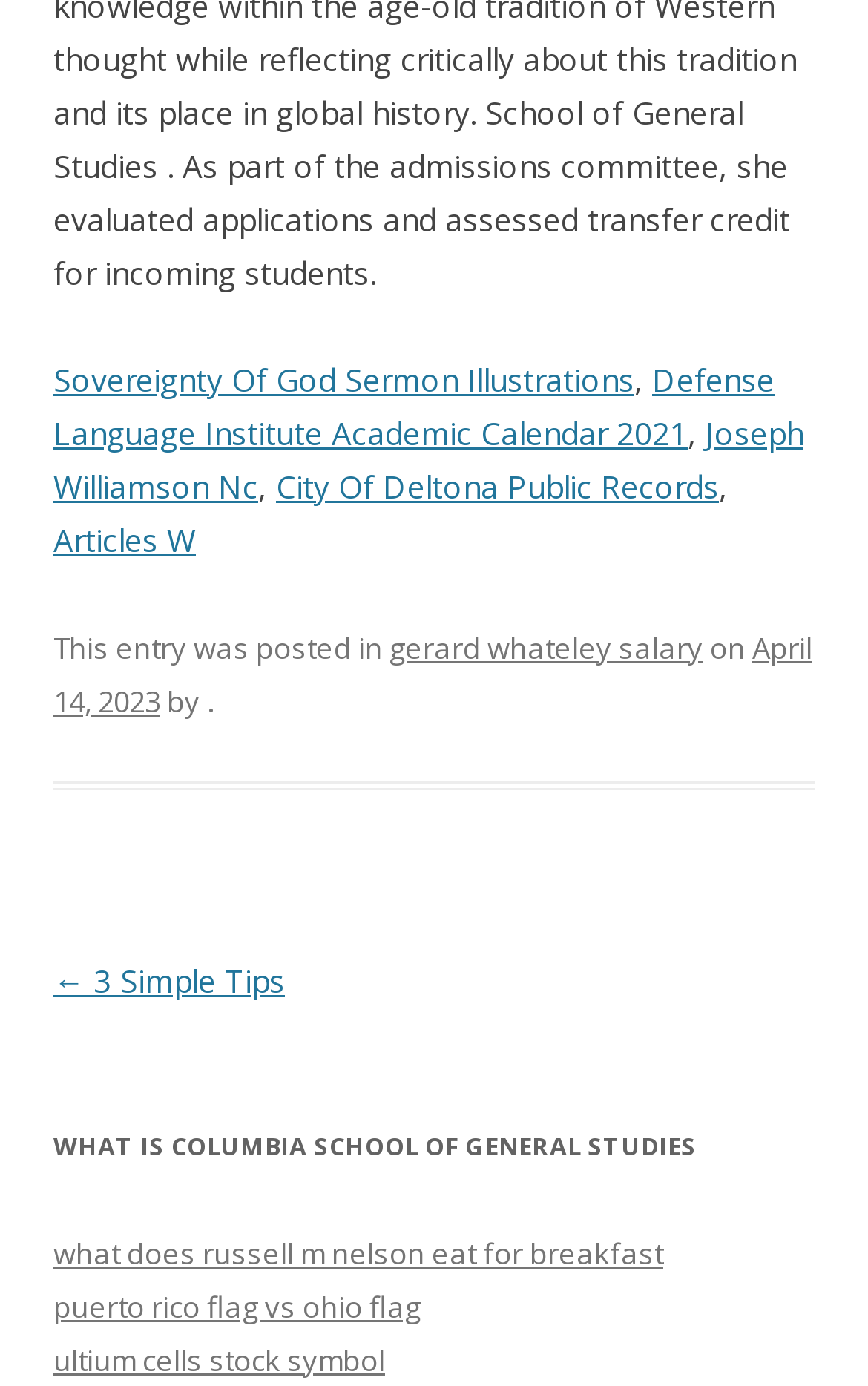Answer the question with a single word or phrase: 
How many headings are on the webpage?

2